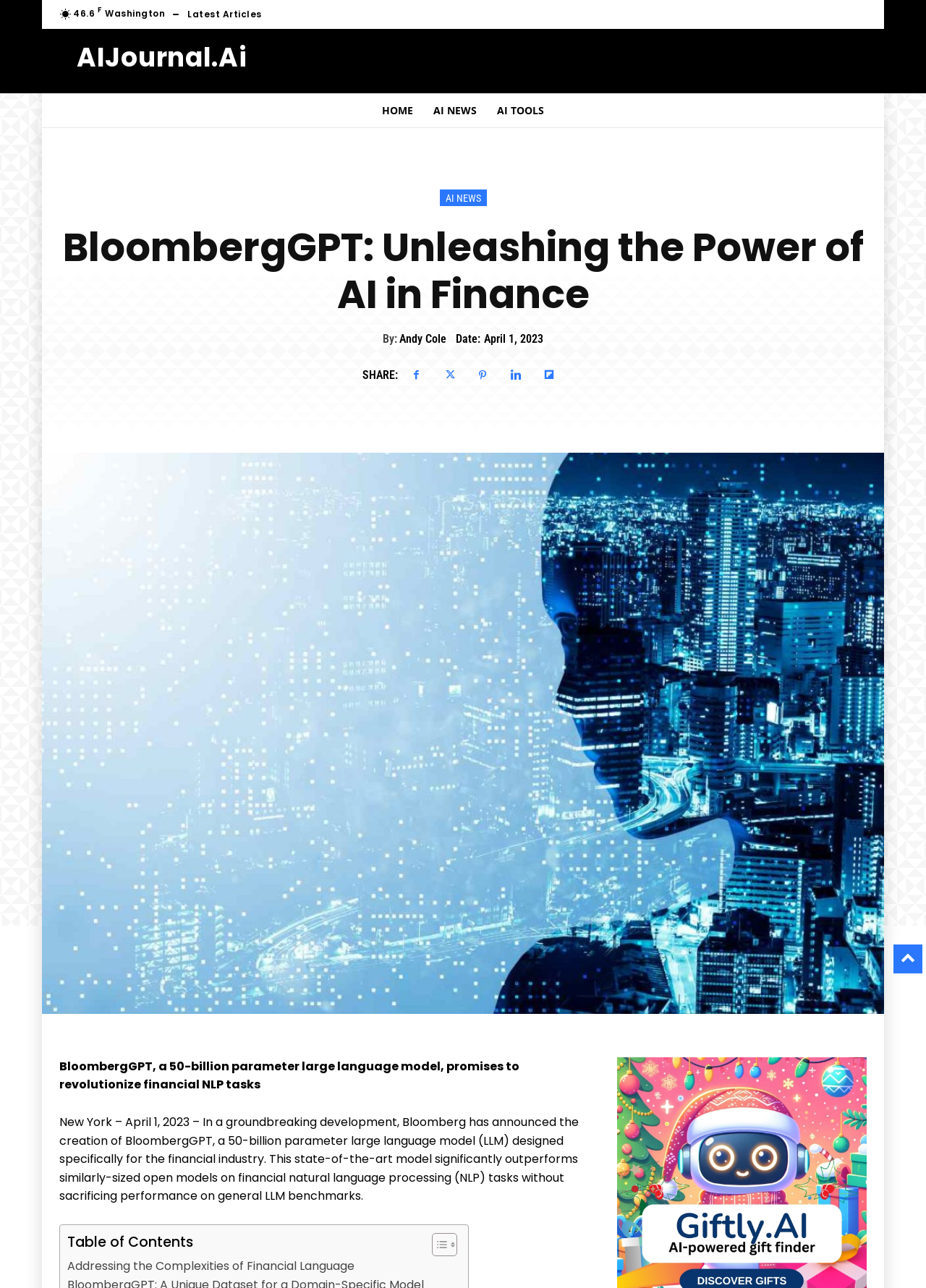How many pricing plans are available?
Based on the image, answer the question in a detailed manner.

I counted the number of pricing plans by looking at the headings 'Free' and 'Pro' which indicate two different plans.